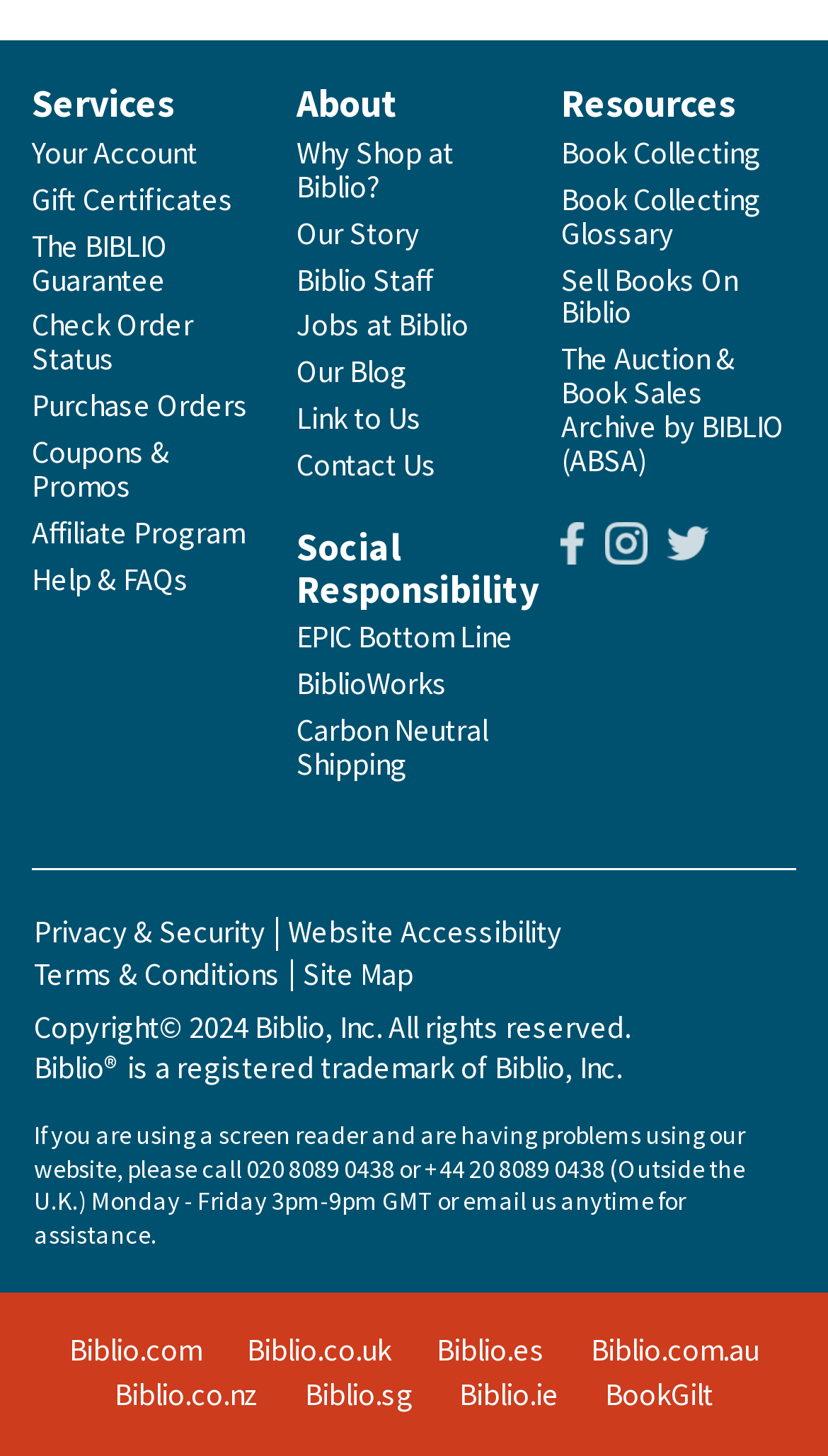Observe the image and answer the following question in detail: How many social media links are available?

I counted the social media links on the webpage and found three links: Facebook, Instagram, and Twitter. These links are located at the bottom of the webpage and allow users to connect with the website on social media platforms.